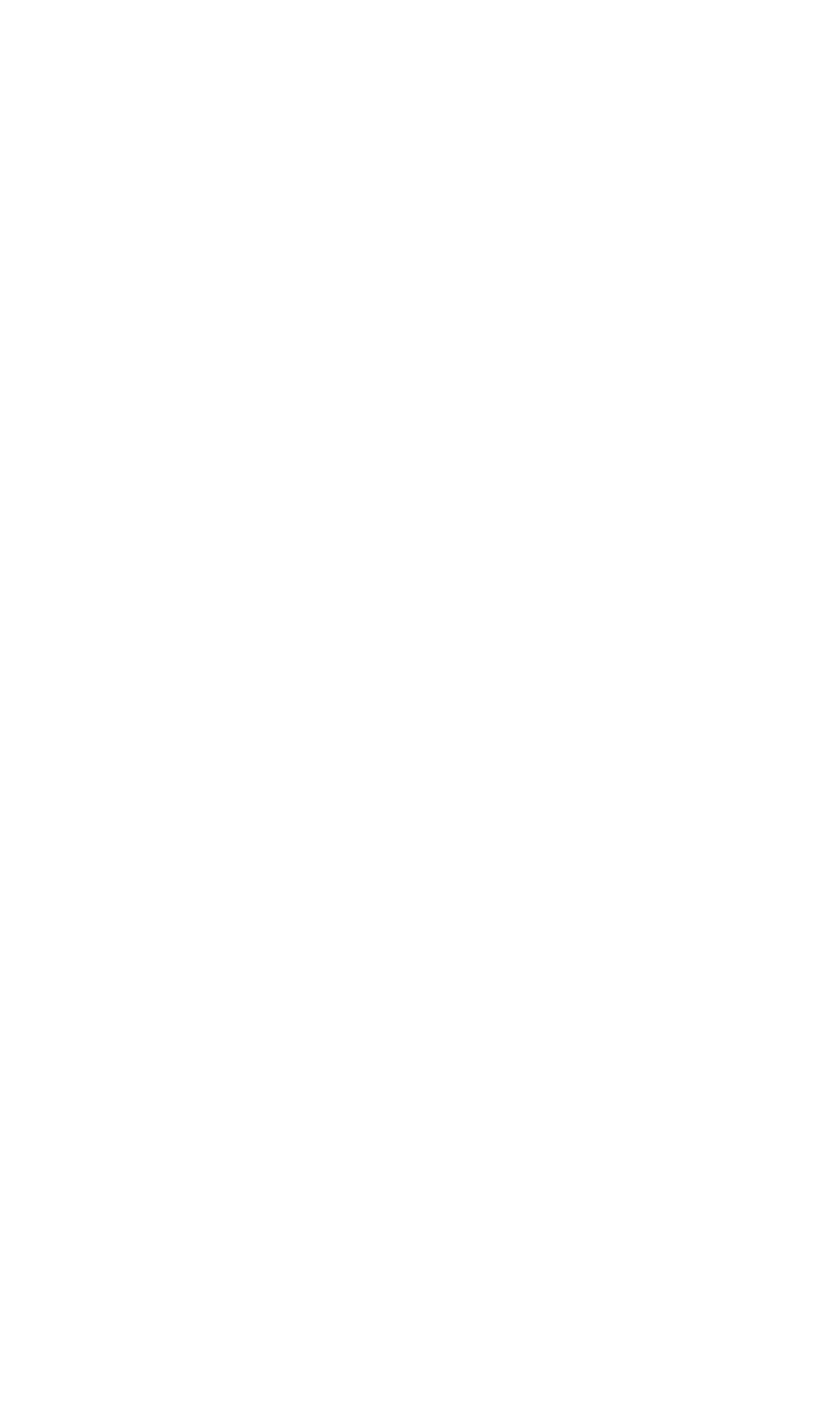How many days of the week are listed?
Kindly offer a detailed explanation using the data available in the image.

I counted the number of days listed by looking at the list of days and times. There are four days listed: Mondays, Wednesdays, Fridays, and Sundays.